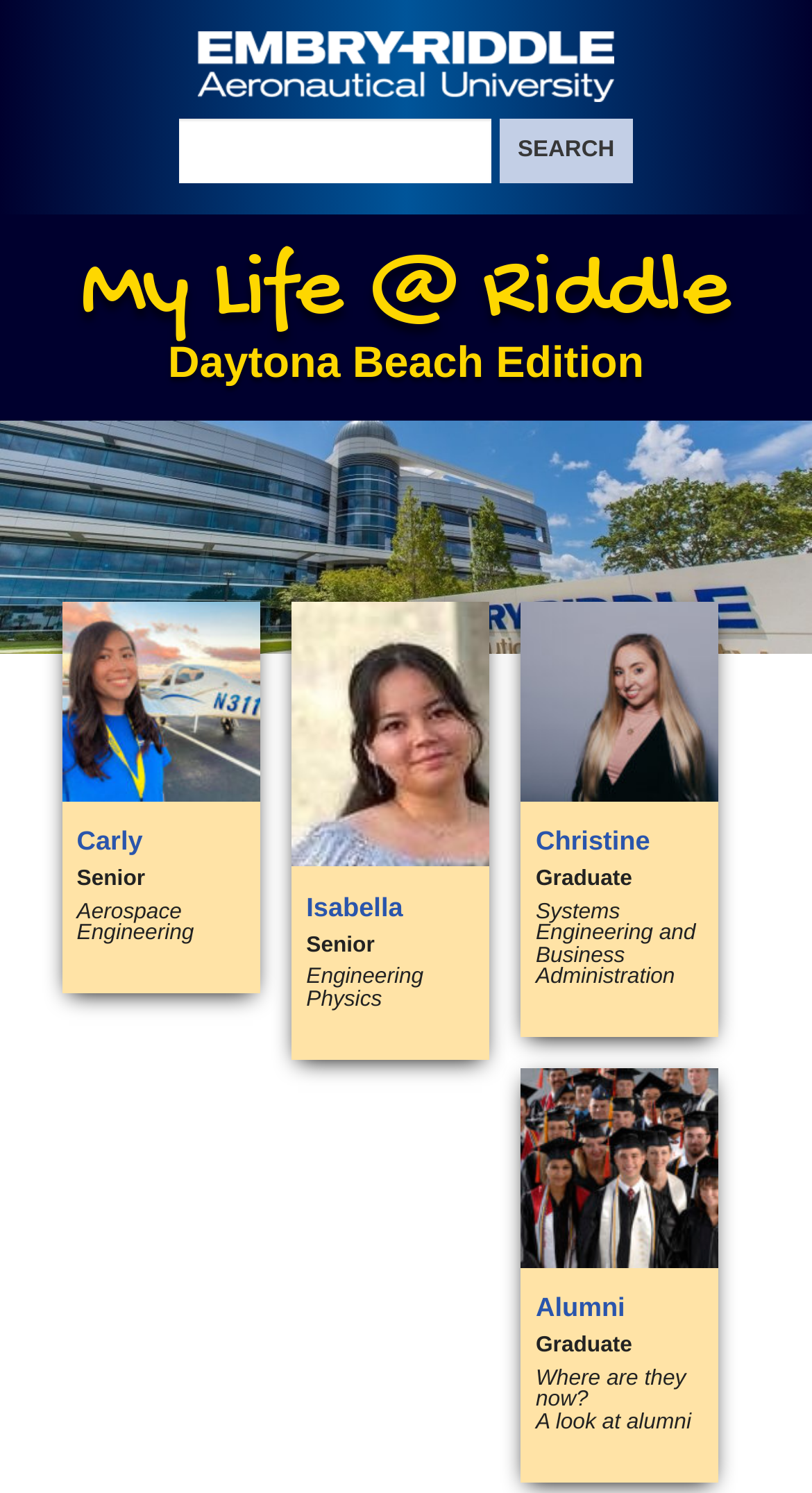Who is the first person listed?
Look at the image and answer the question using a single word or phrase.

Carly